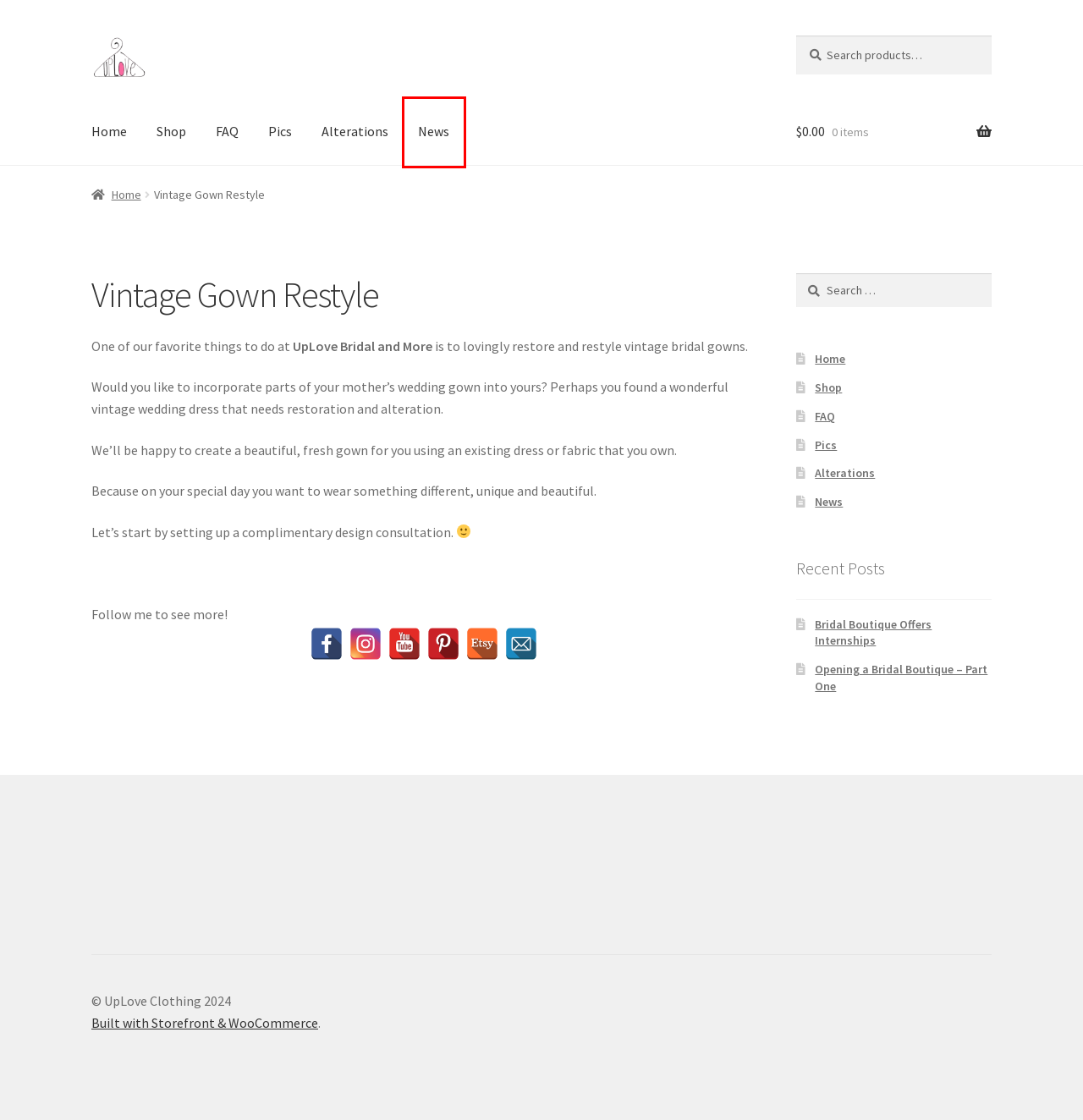Examine the screenshot of a webpage with a red bounding box around a specific UI element. Identify which webpage description best matches the new webpage that appears after clicking the element in the red bounding box. Here are the candidates:
A. Portfolio – UpLove Clothing
B. Alterations – UpLove Clothing
C. SuperScrunchies – Our Story – UpLove Clothing
D. Premade Wedding Gowns – UpLove Clothing
E. About – UpLove Clothing
F. News – UpLove Clothing
G. SuperScrunchies Are HERE! – UpLove Clothing
H. Shop – UpLove Clothing

F